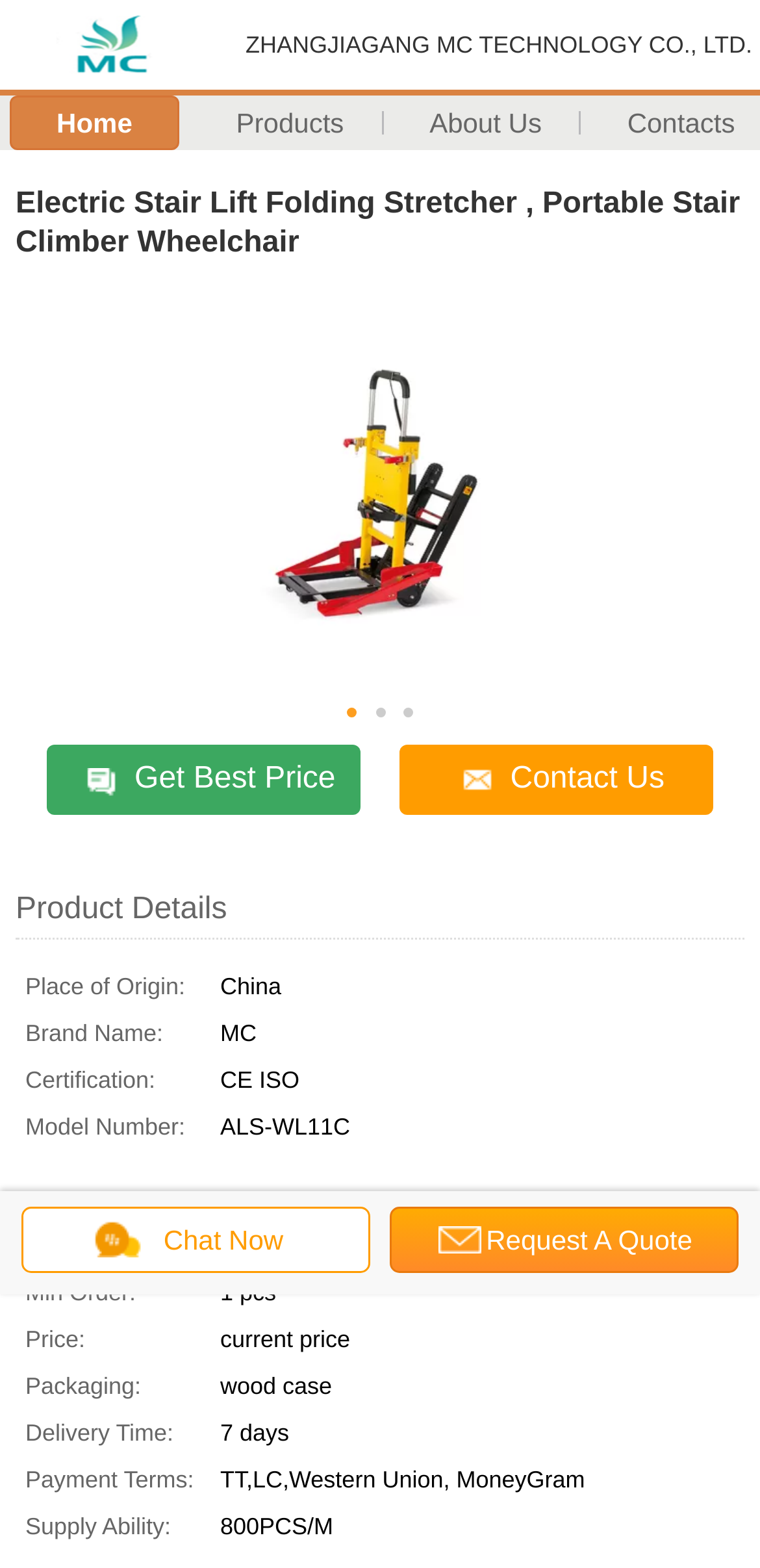Use the information in the screenshot to answer the question comprehensively: What is the minimum order quantity?

The minimum order quantity can be found in the payment and shipping terms table, where it is listed as 'Min Order:' with the value '1 pcs'.